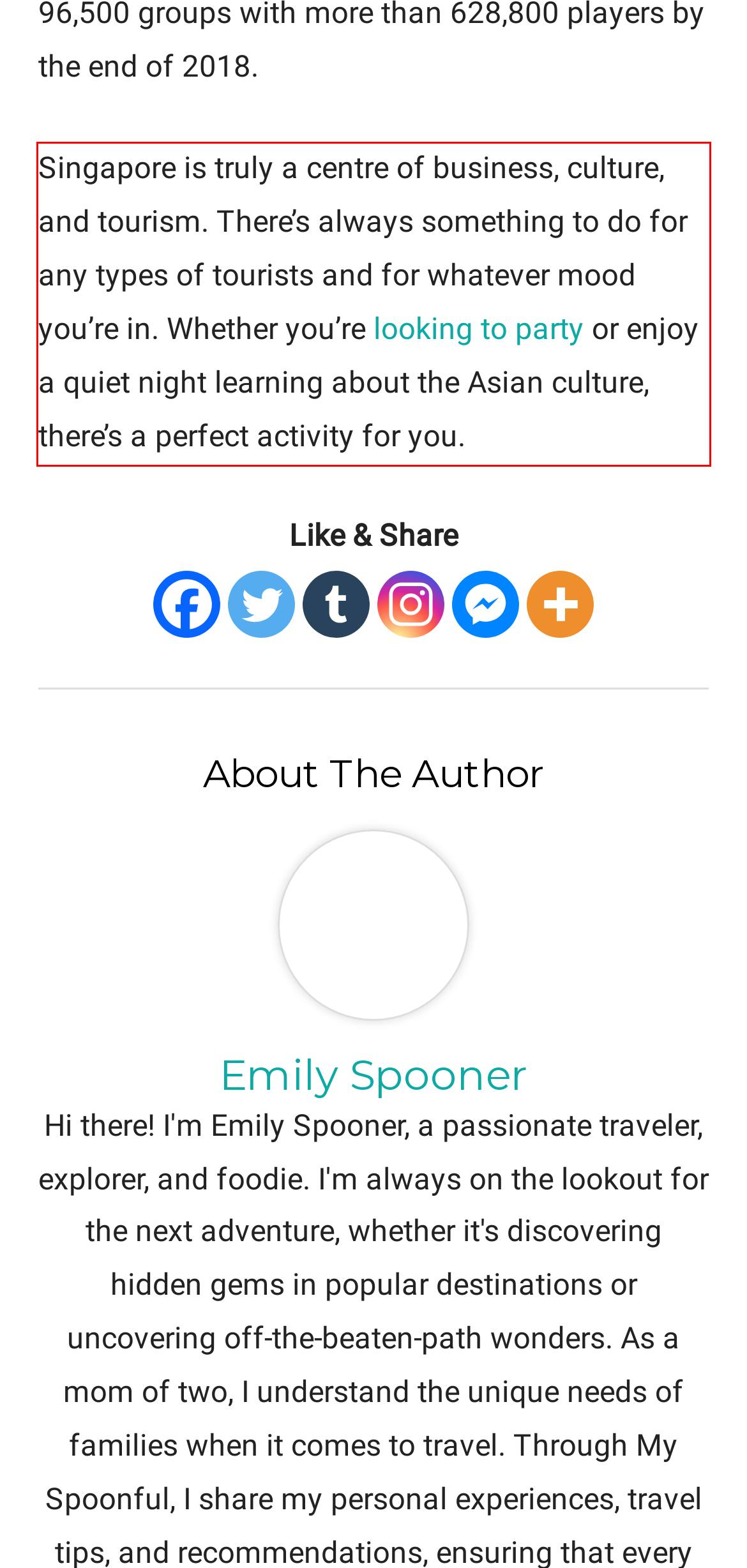Within the screenshot of a webpage, identify the red bounding box and perform OCR to capture the text content it contains.

Singapore is truly a centre of business, culture, and tourism. There’s always something to do for any types of tourists and for whatever mood you’re in. Whether you’re looking to party or enjoy a quiet night learning about the Asian culture, there’s a perfect activity for you.